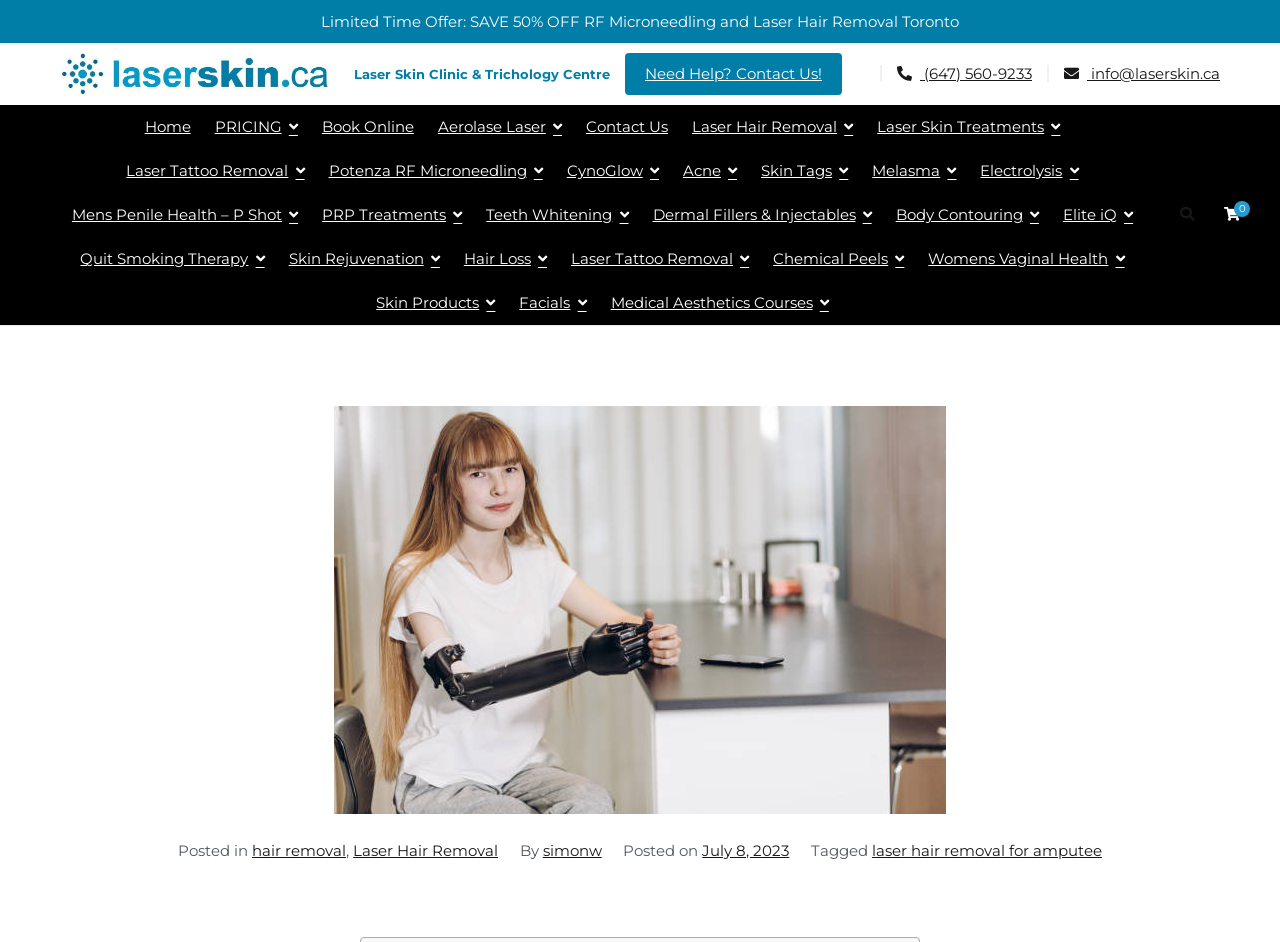When was the blog post published?
Answer the question with a thorough and detailed explanation.

I found the answer by looking at the link element with the text 'July 8, 2023' which is located at the bottom of the webpage, indicating that it is the publication date of the blog post.